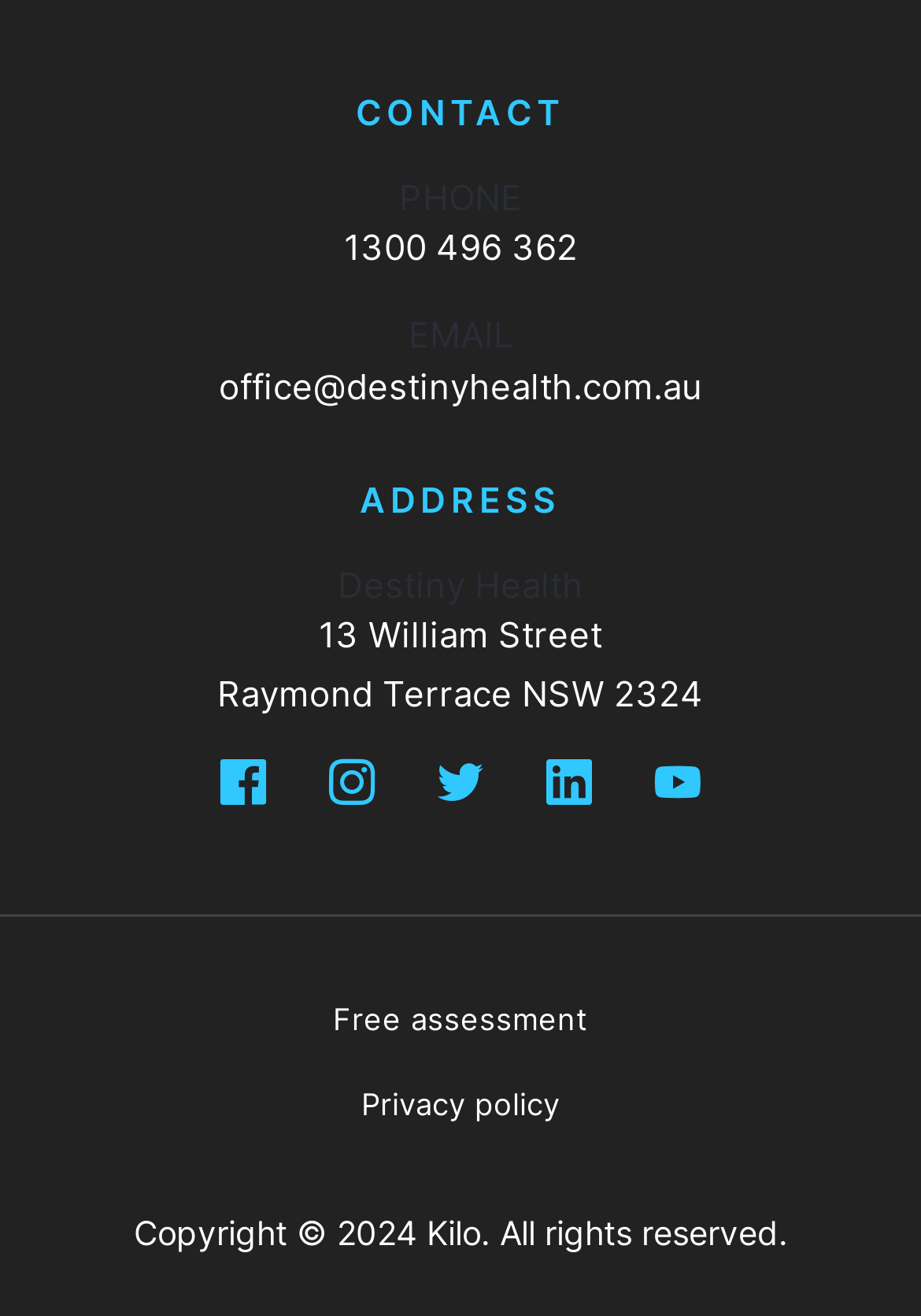Find the bounding box coordinates for the area that should be clicked to accomplish the instruction: "View our address".

[0.077, 0.428, 0.923, 0.553]